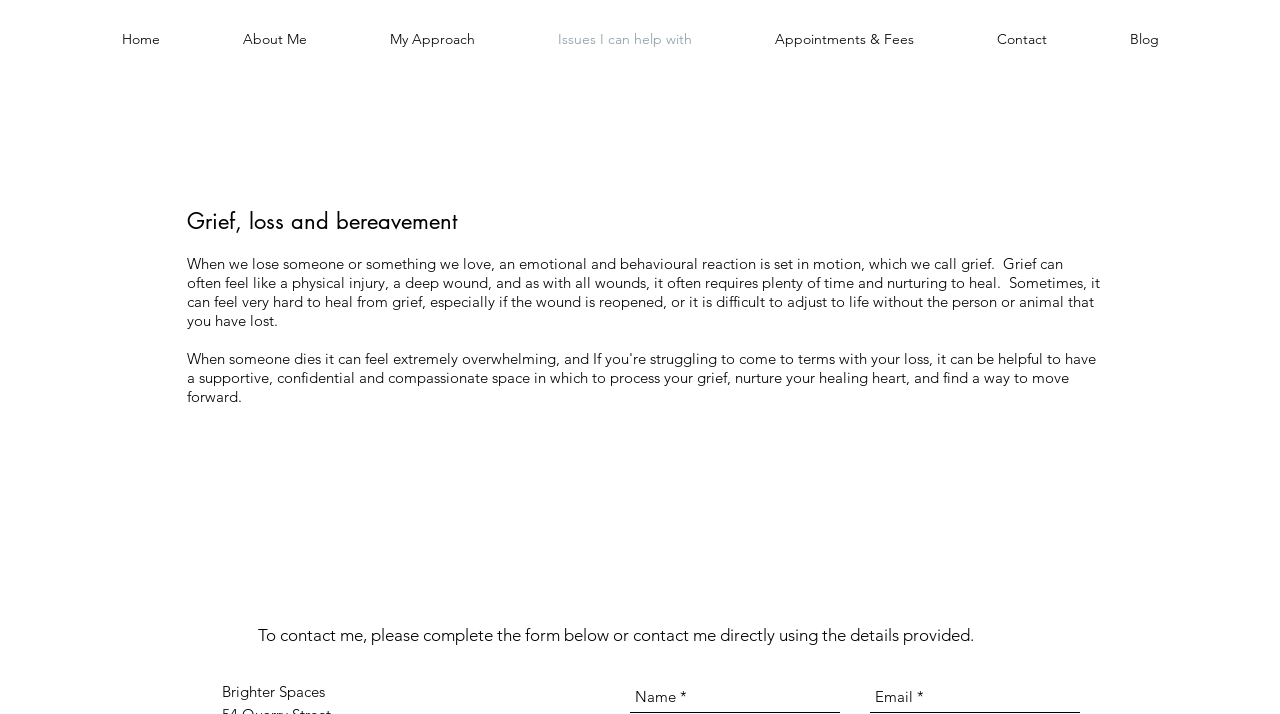Find the bounding box coordinates of the clickable area that will achieve the following instruction: "Click the Home link".

[0.062, 0.02, 0.157, 0.09]